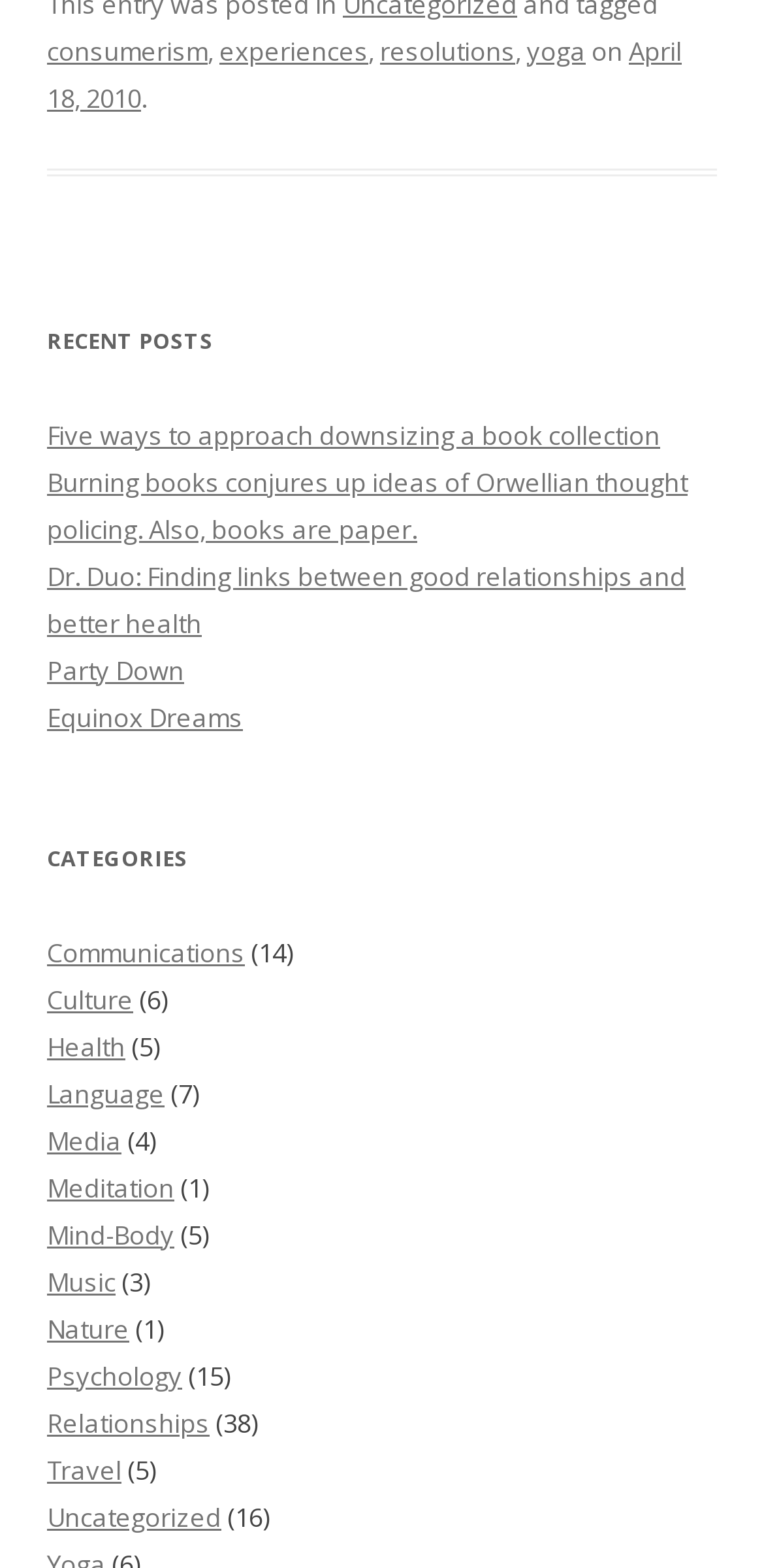Identify the bounding box coordinates of the clickable section necessary to follow the following instruction: "view the 'Five ways to approach downsizing a book collection' post". The coordinates should be presented as four float numbers from 0 to 1, i.e., [left, top, right, bottom].

[0.062, 0.266, 0.864, 0.288]